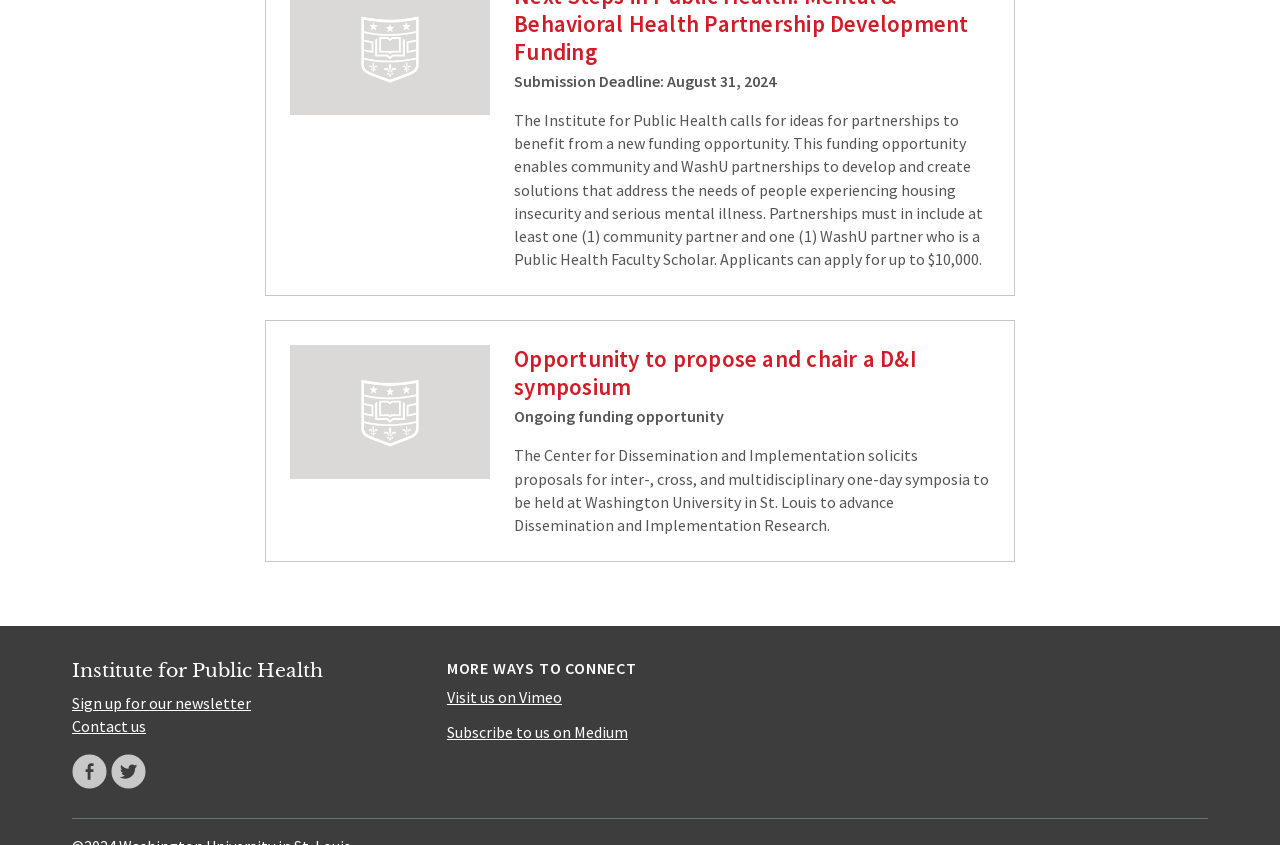Based on the element description Sign up for our newsletter, identify the bounding box coordinates for the UI element. The coordinates should be in the format (top-left x, top-left y, bottom-right x, bottom-right y) and within the 0 to 1 range.

[0.056, 0.82, 0.196, 0.844]